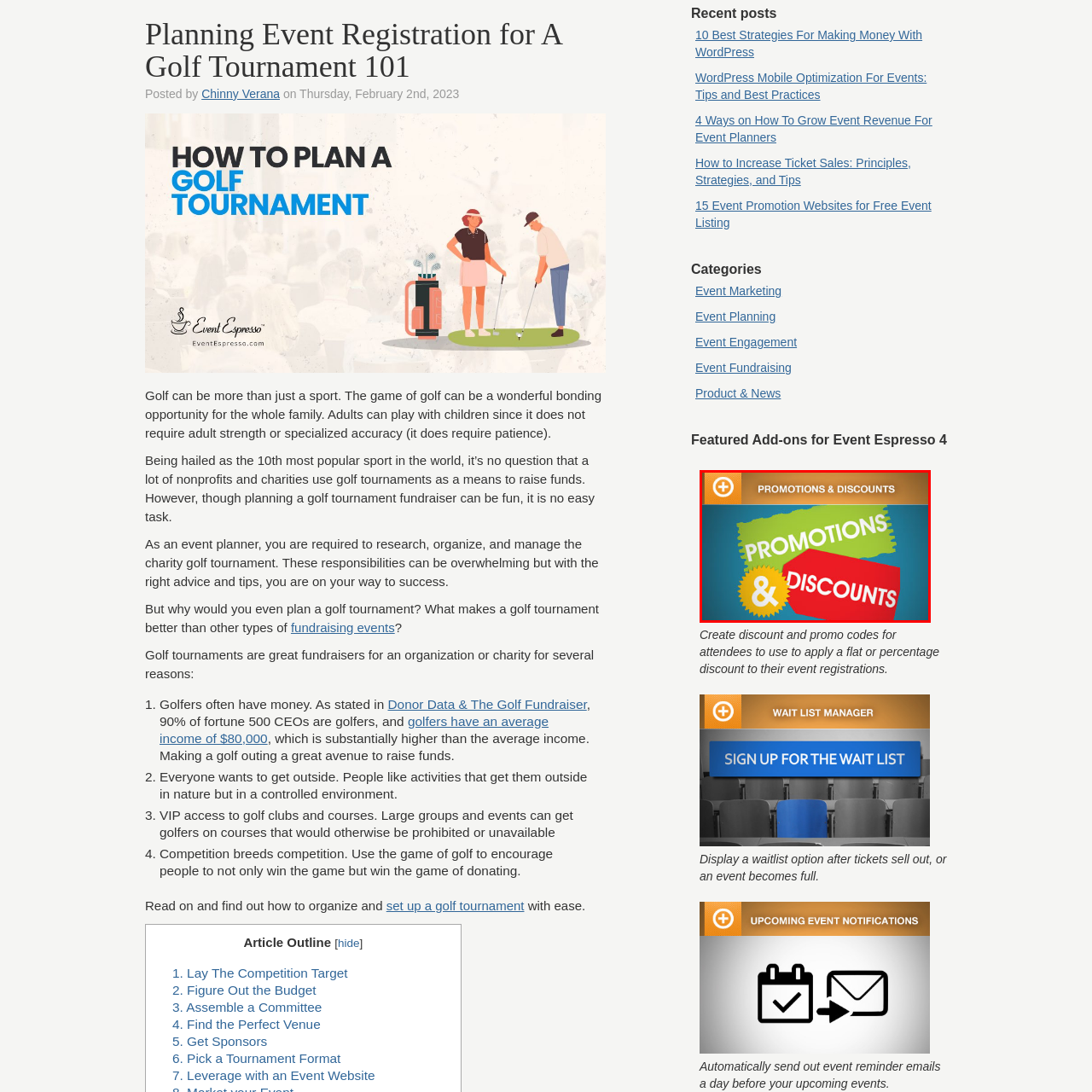How many tickets are mentioned in the caption?
Focus on the area within the red boundary in the image and answer the question with one word or a short phrase.

two